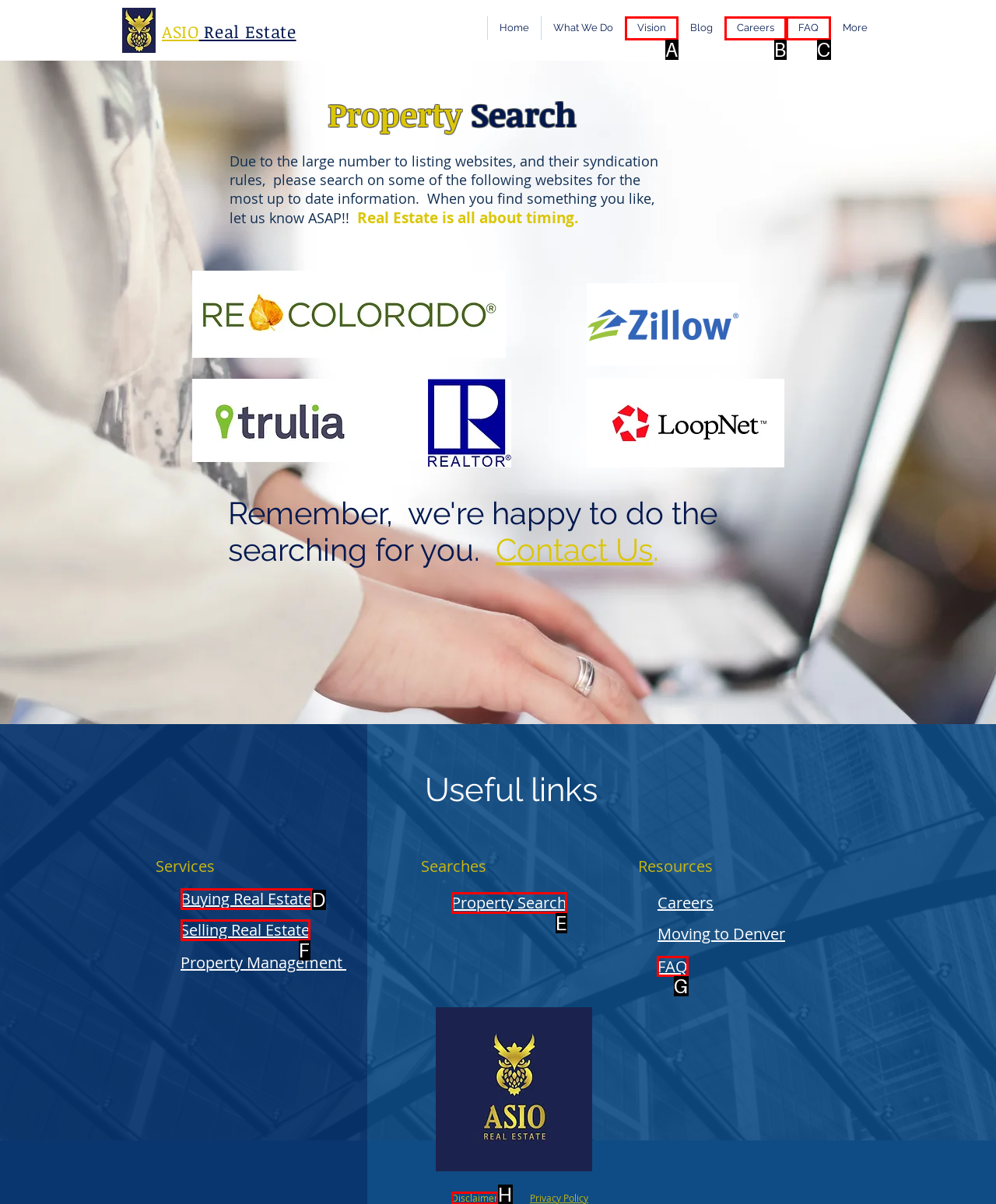Tell me the letter of the UI element I should click to accomplish the task: Visit the Home page based on the choices provided in the screenshot.

None